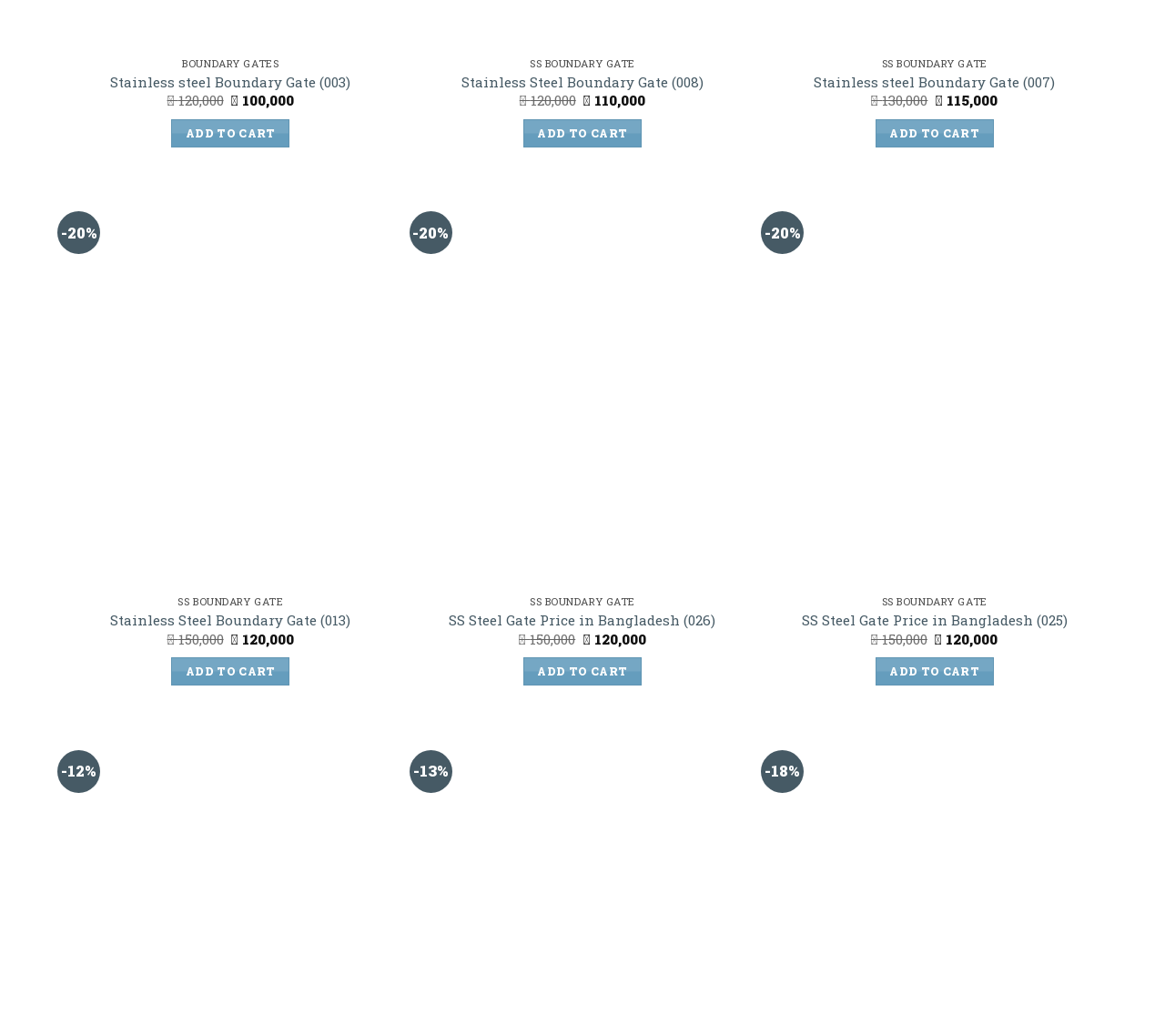Please identify the bounding box coordinates of the element that needs to be clicked to execute the following command: "Quick view Stainless steel Boundary Gate (007)". Provide the bounding box using four float numbers between 0 and 1, formatted as [left, top, right, bottom].

[0.659, 0.046, 0.945, 0.077]